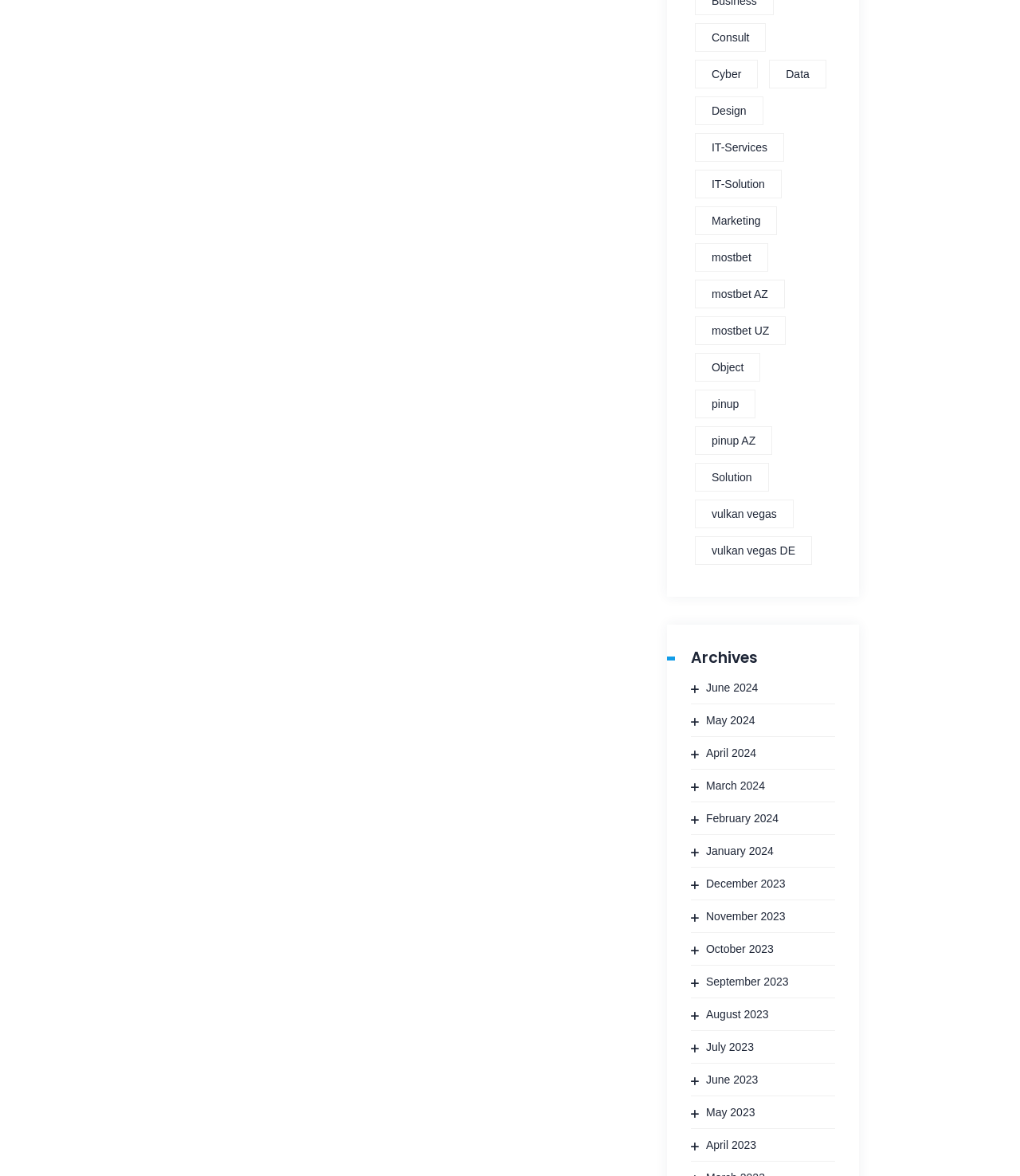Please identify the bounding box coordinates of the clickable element to fulfill the following instruction: "Click on Consult". The coordinates should be four float numbers between 0 and 1, i.e., [left, top, right, bottom].

[0.681, 0.02, 0.751, 0.044]